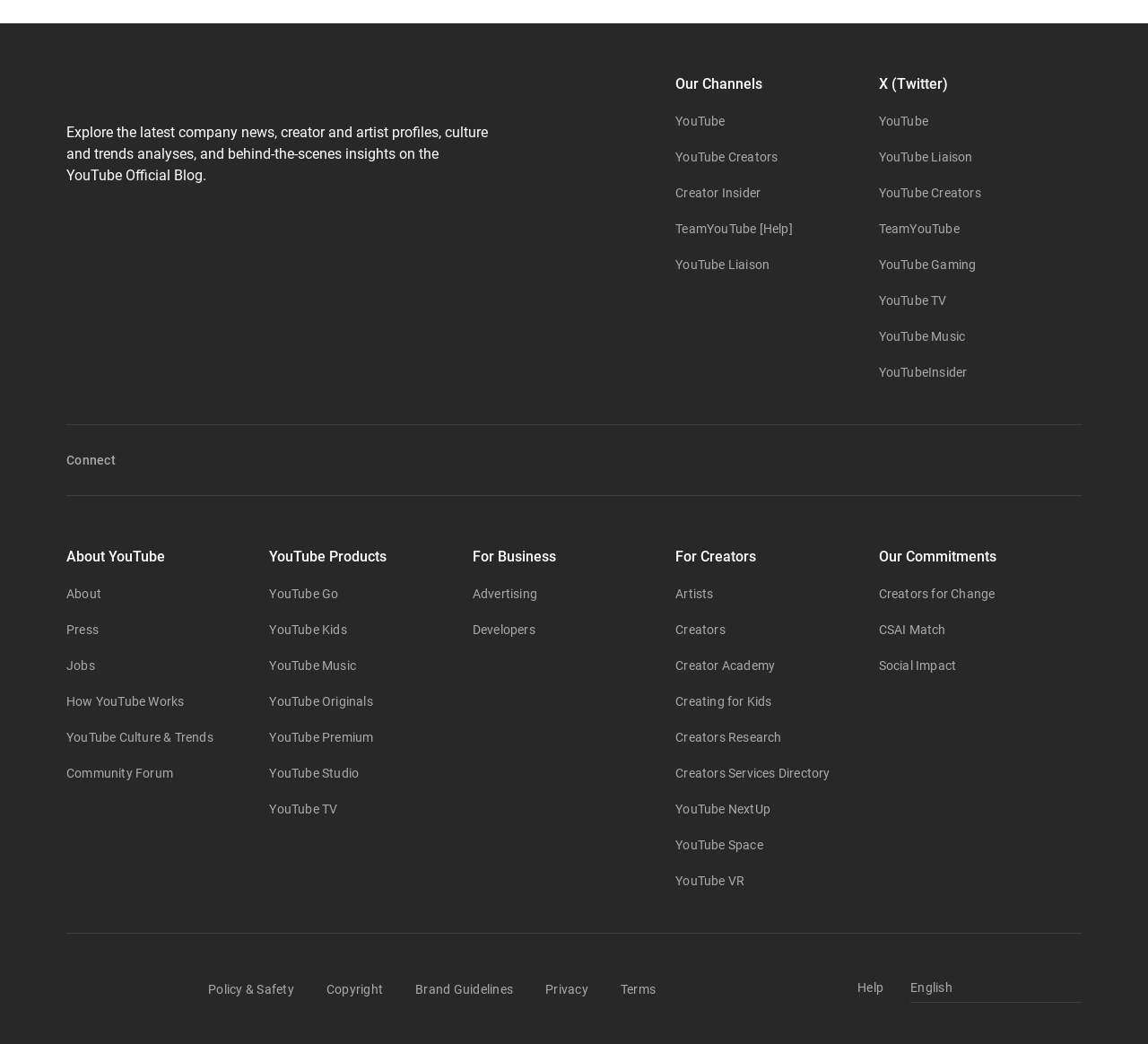Pinpoint the bounding box coordinates of the clickable area necessary to execute the following instruction: "Visit the YouTube page". The coordinates should be given as four float numbers between 0 and 1, namely [left, top, right, bottom].

[0.588, 0.109, 0.632, 0.123]